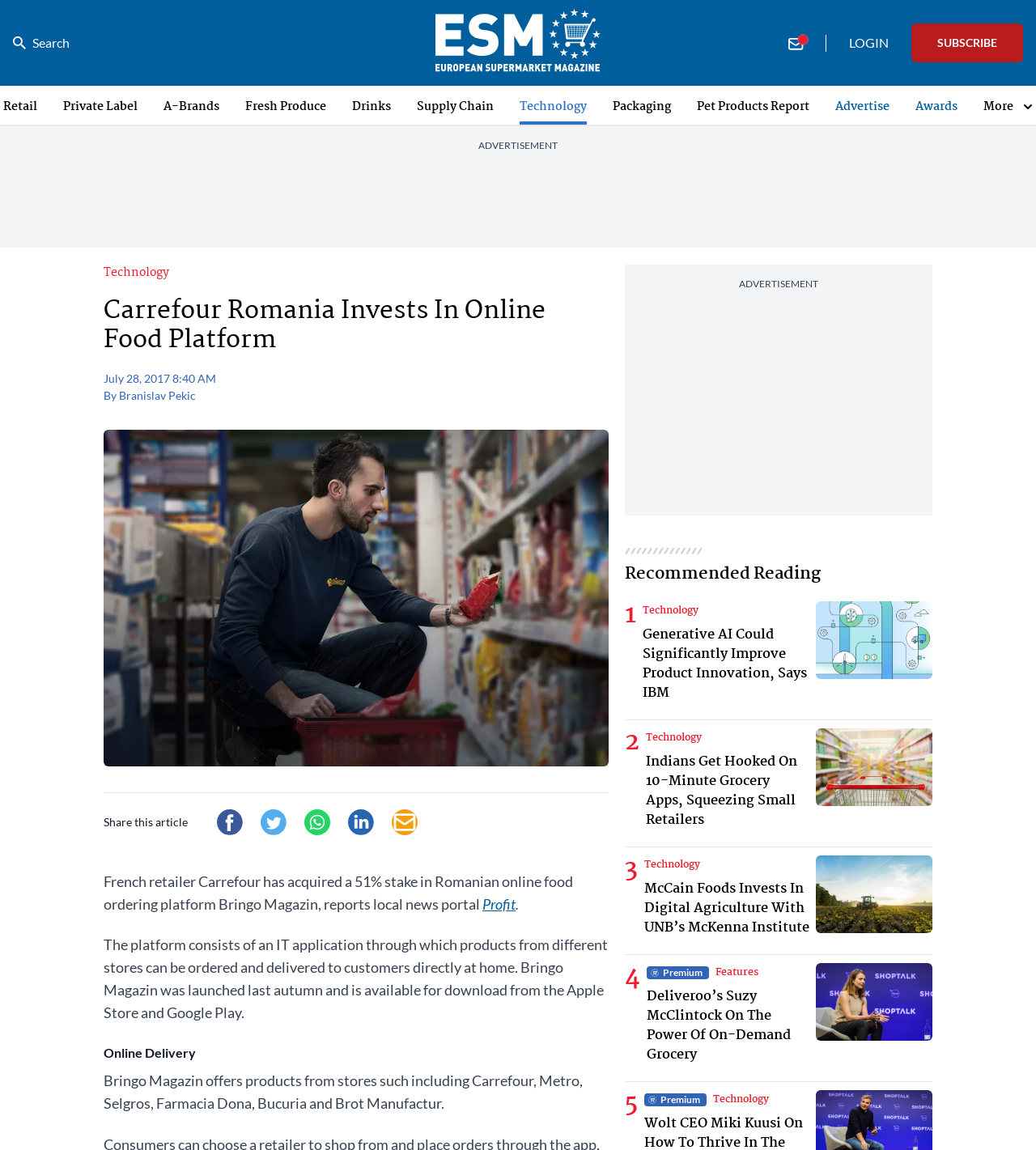What is the function of Bringo Magazin? Analyze the screenshot and reply with just one word or a short phrase.

Ordering and delivering products